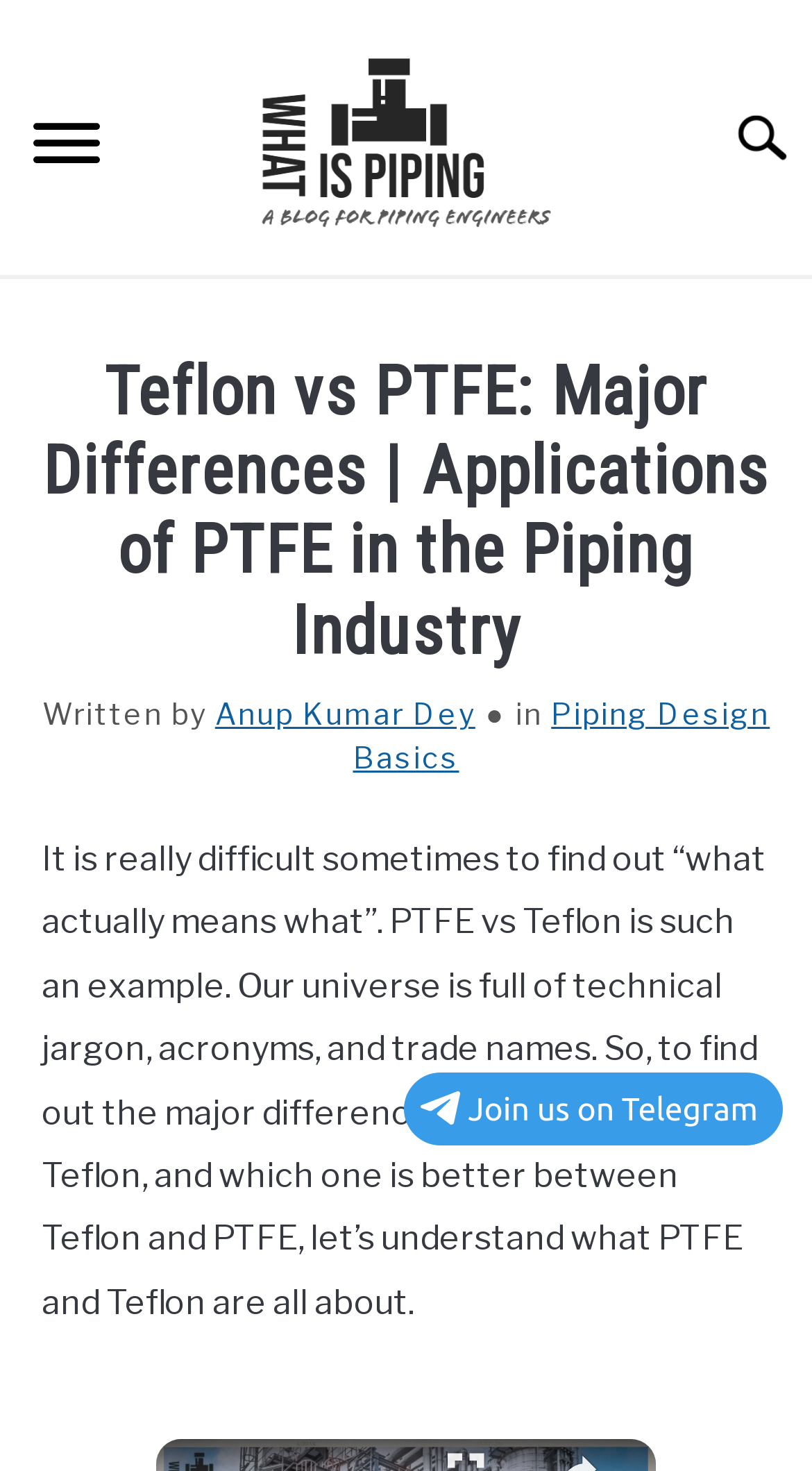Provide the bounding box coordinates, formatted as (top-left x, top-left y, bottom-right x, bottom-right y), with all values being floating point numbers between 0 and 1. Identify the bounding box of the UI element that matches the description: Join us on Telegram

[0.497, 0.729, 0.964, 0.779]